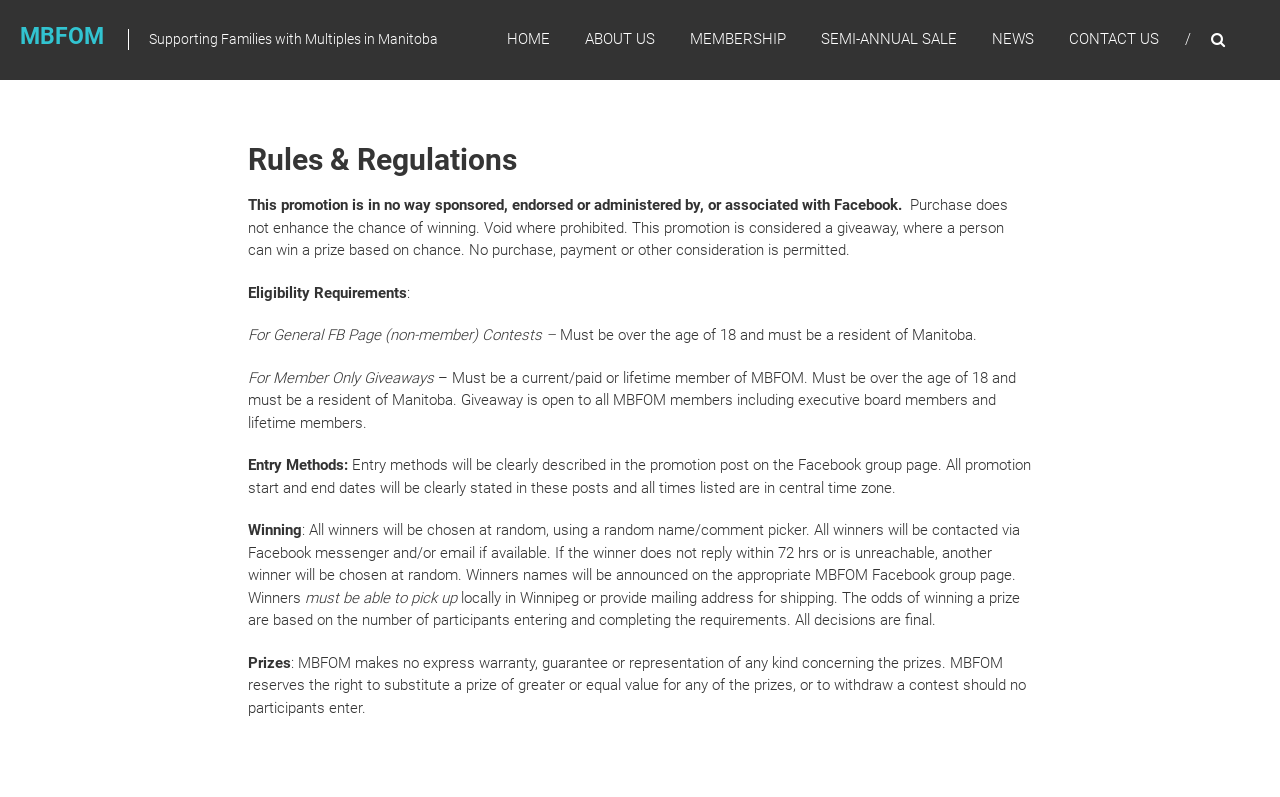What happens if the winner does not reply within 72 hours?
Answer the question with as much detail as you can, using the image as a reference.

If the winner does not reply within 72 hours or is unreachable, another winner will be chosen at random, as mentioned in the StaticText 'If the winner does not reply within 72 hrs or is unreachable, another winner will be chosen at random.'